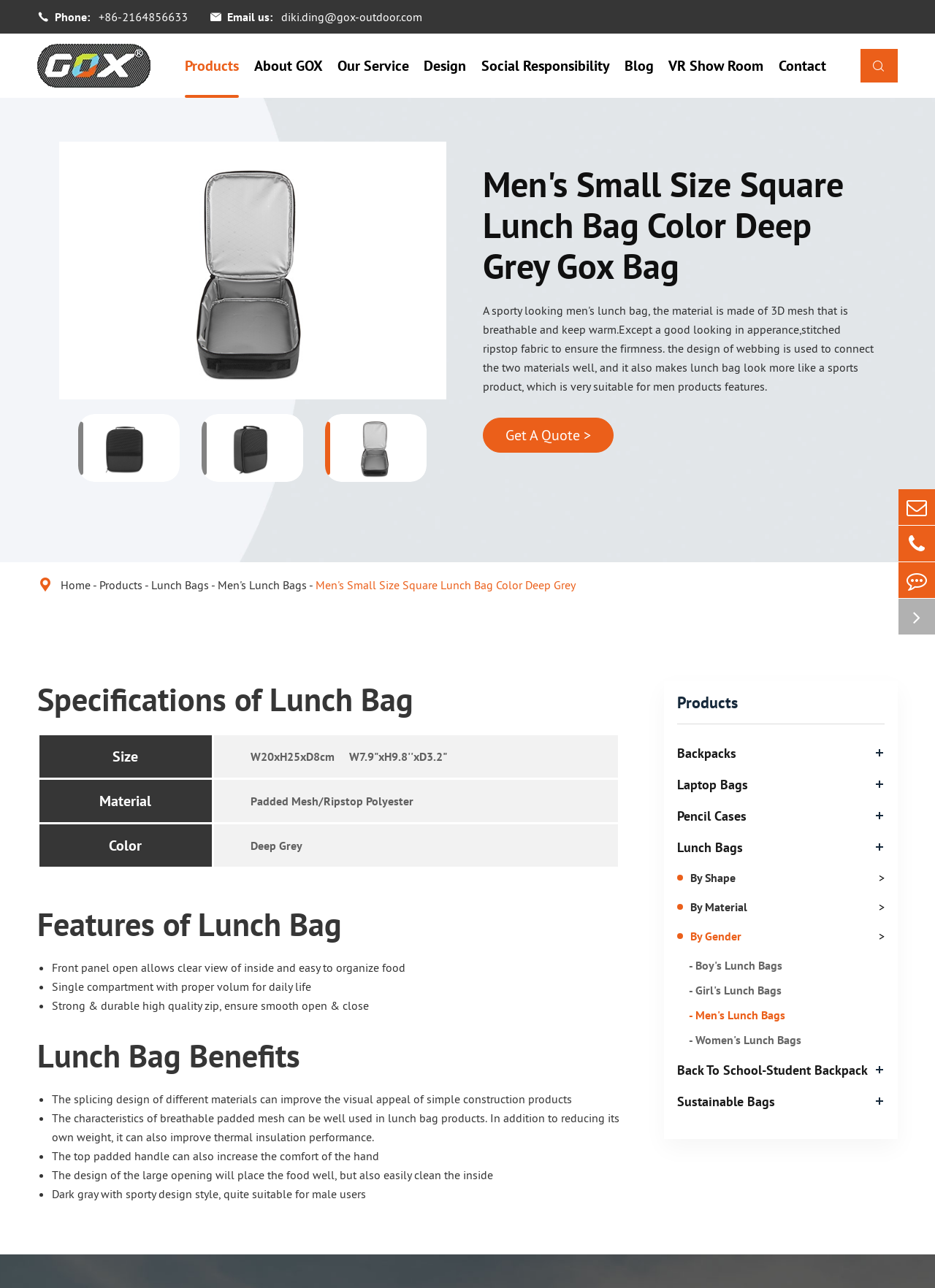Please identify the bounding box coordinates of the element I should click to complete this instruction: 'Click the 'Home' link'. The coordinates should be given as four float numbers between 0 and 1, like this: [left, top, right, bottom].

[0.065, 0.448, 0.097, 0.46]